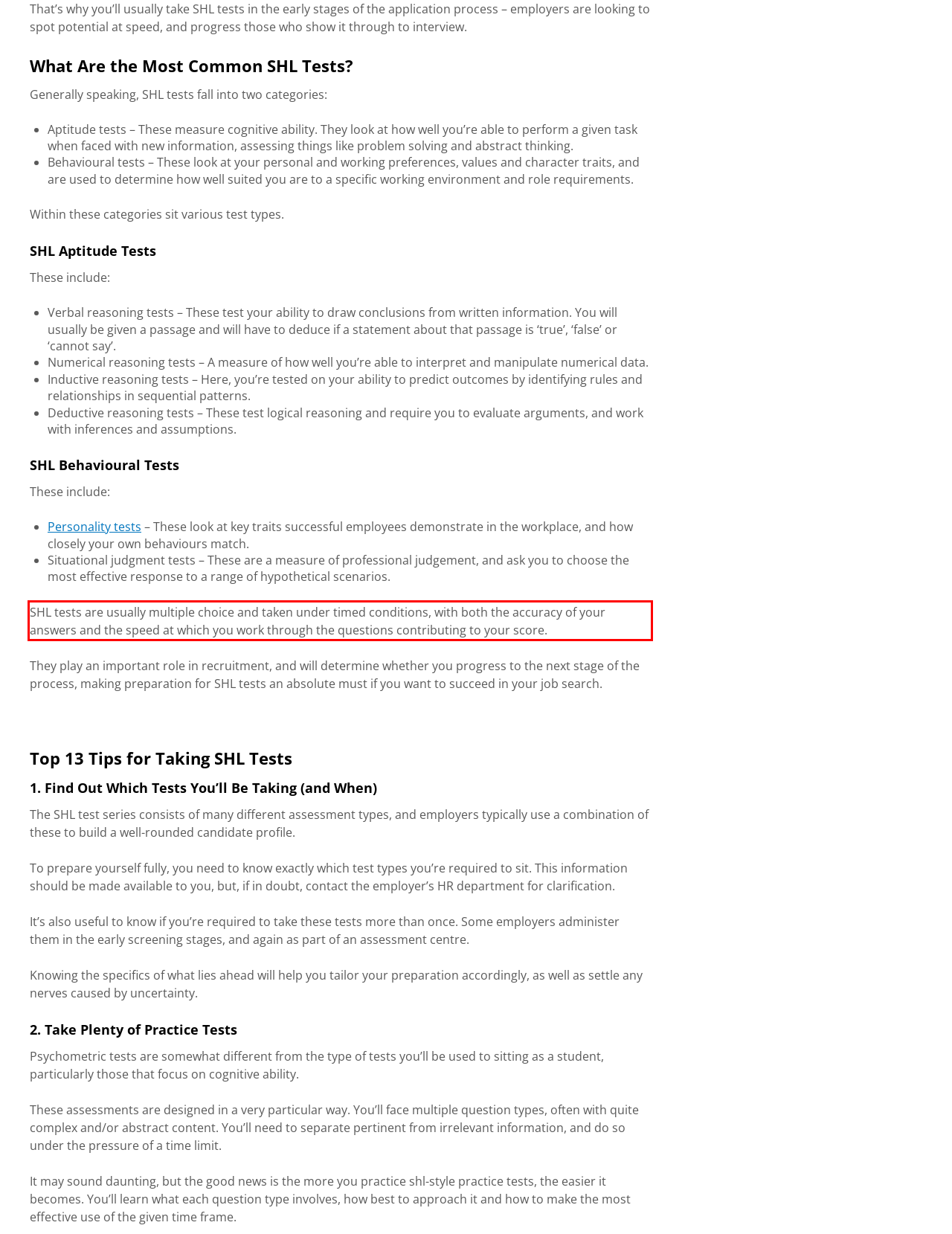Please recognize and transcribe the text located inside the red bounding box in the webpage image.

SHL tests are usually multiple choice and taken under timed conditions, with both the accuracy of your answers and the speed at which you work through the questions contributing to your score.